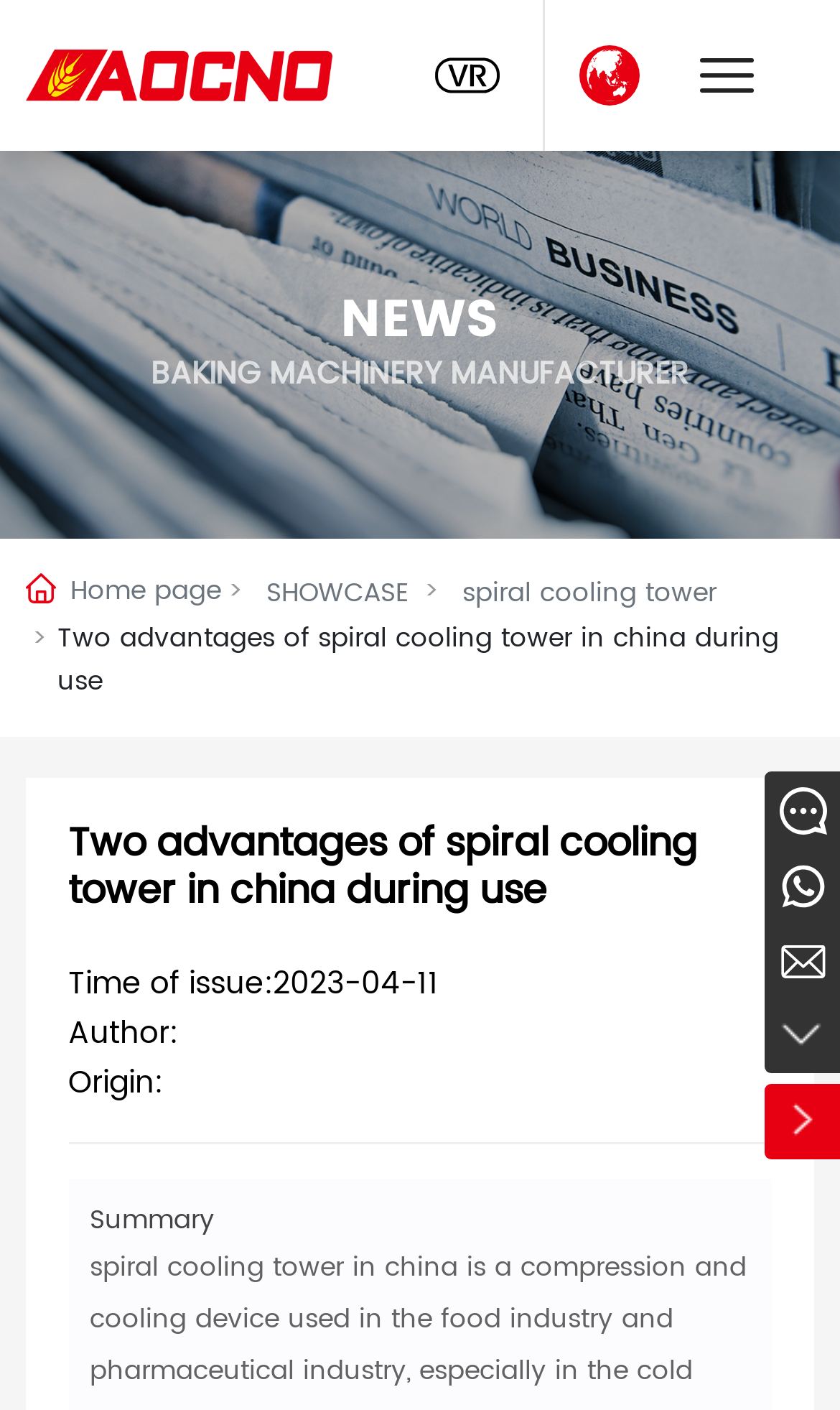Please give a concise answer to this question using a single word or phrase: 
What is the date of the news article?

2023-04-11